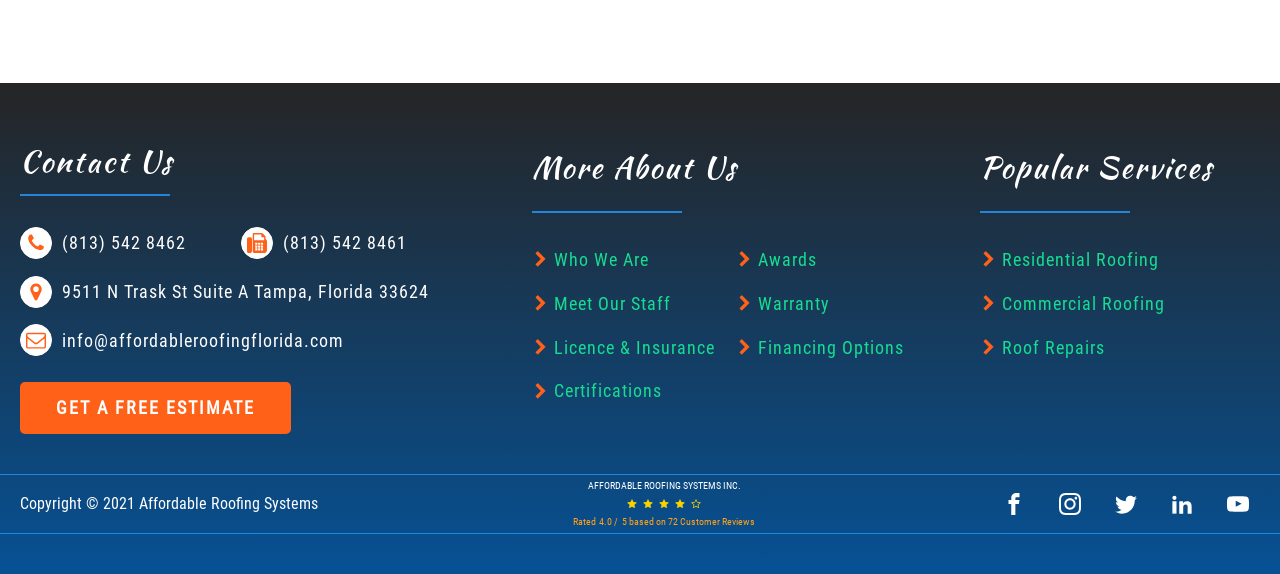Identify the bounding box coordinates necessary to click and complete the given instruction: "Get a free estimate".

[0.016, 0.666, 0.227, 0.756]